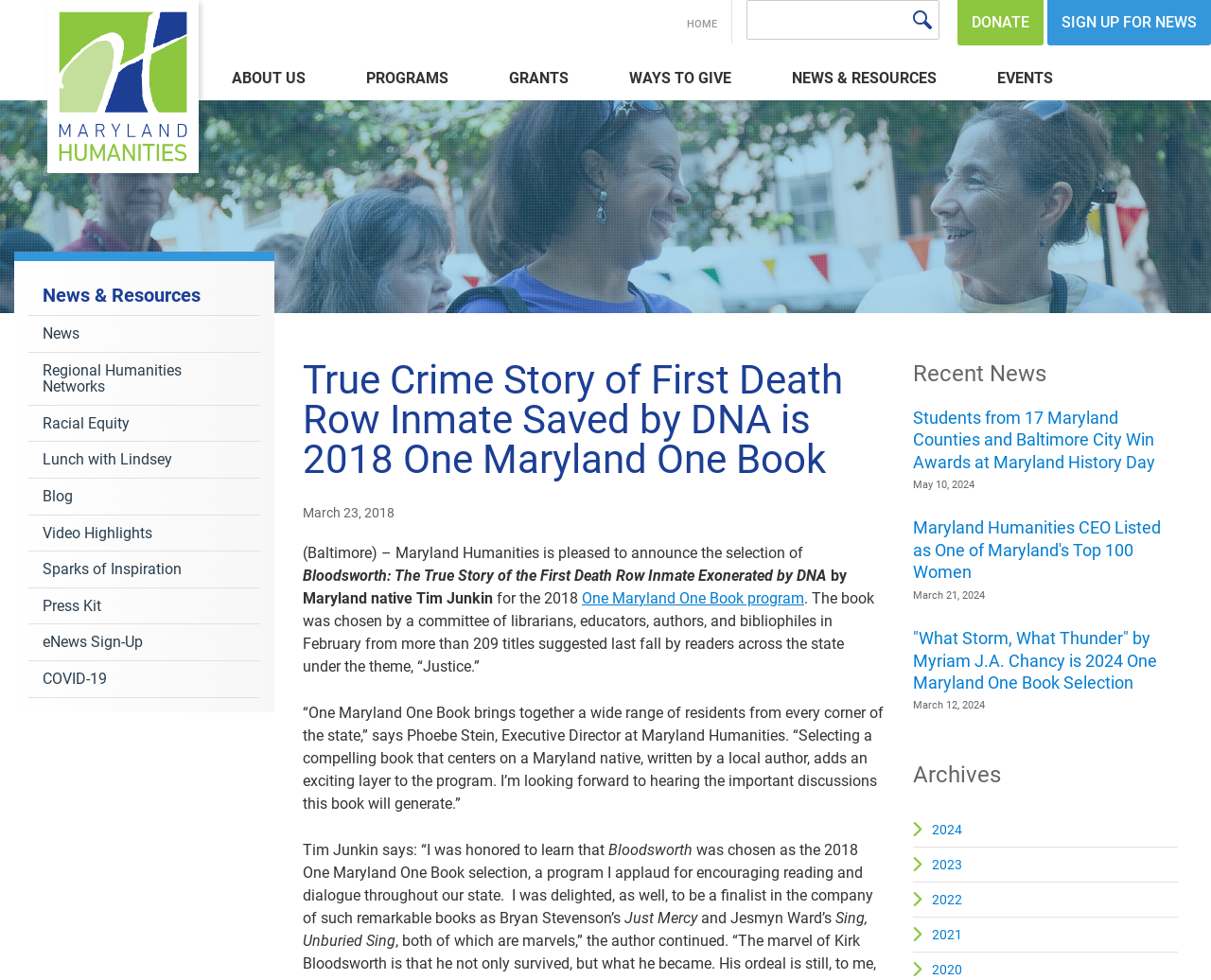Bounding box coordinates are specified in the format (top-left x, top-left y, bottom-right x, bottom-right y). All values are floating point numbers bounded between 0 and 1. Please provide the bounding box coordinate of the region this sentence describes: Press Kit

[0.023, 0.6, 0.215, 0.637]